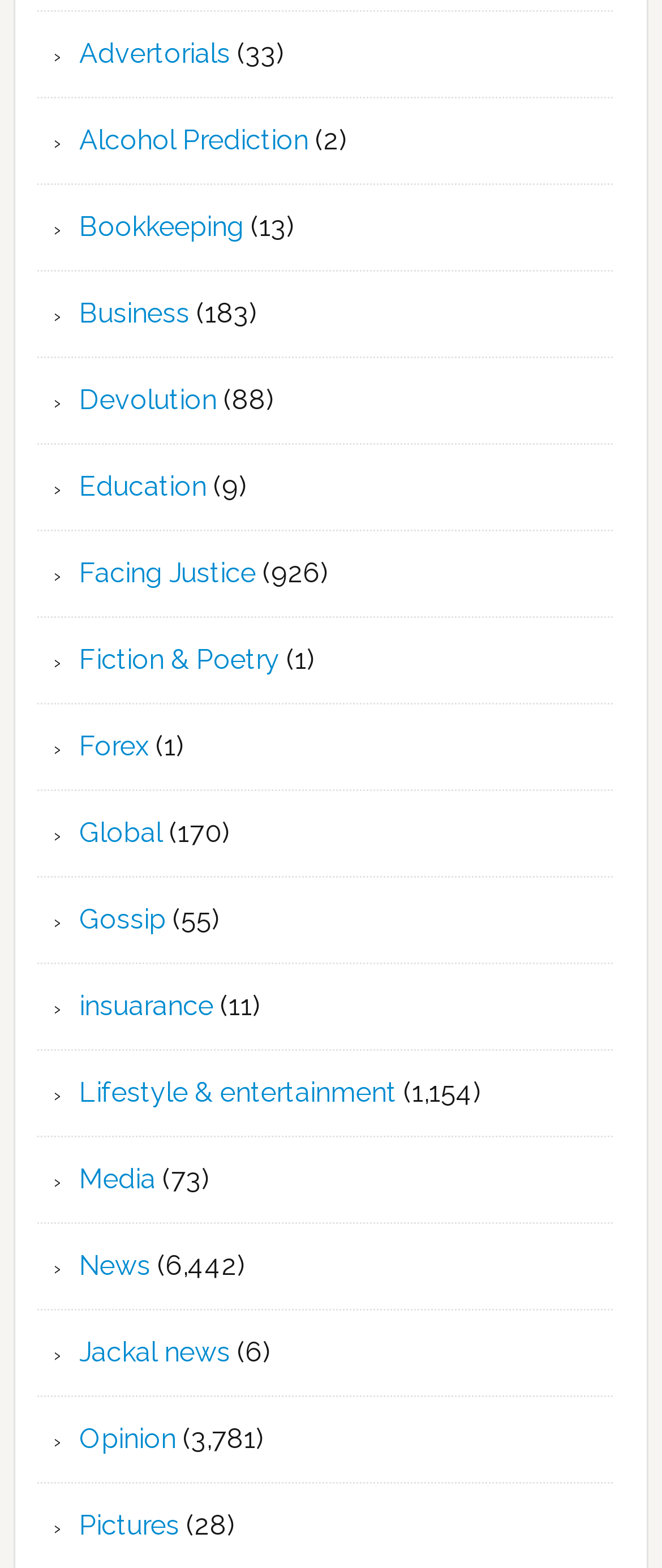Answer the following inquiry with a single word or phrase:
How many categories are listed on the webpage?

20